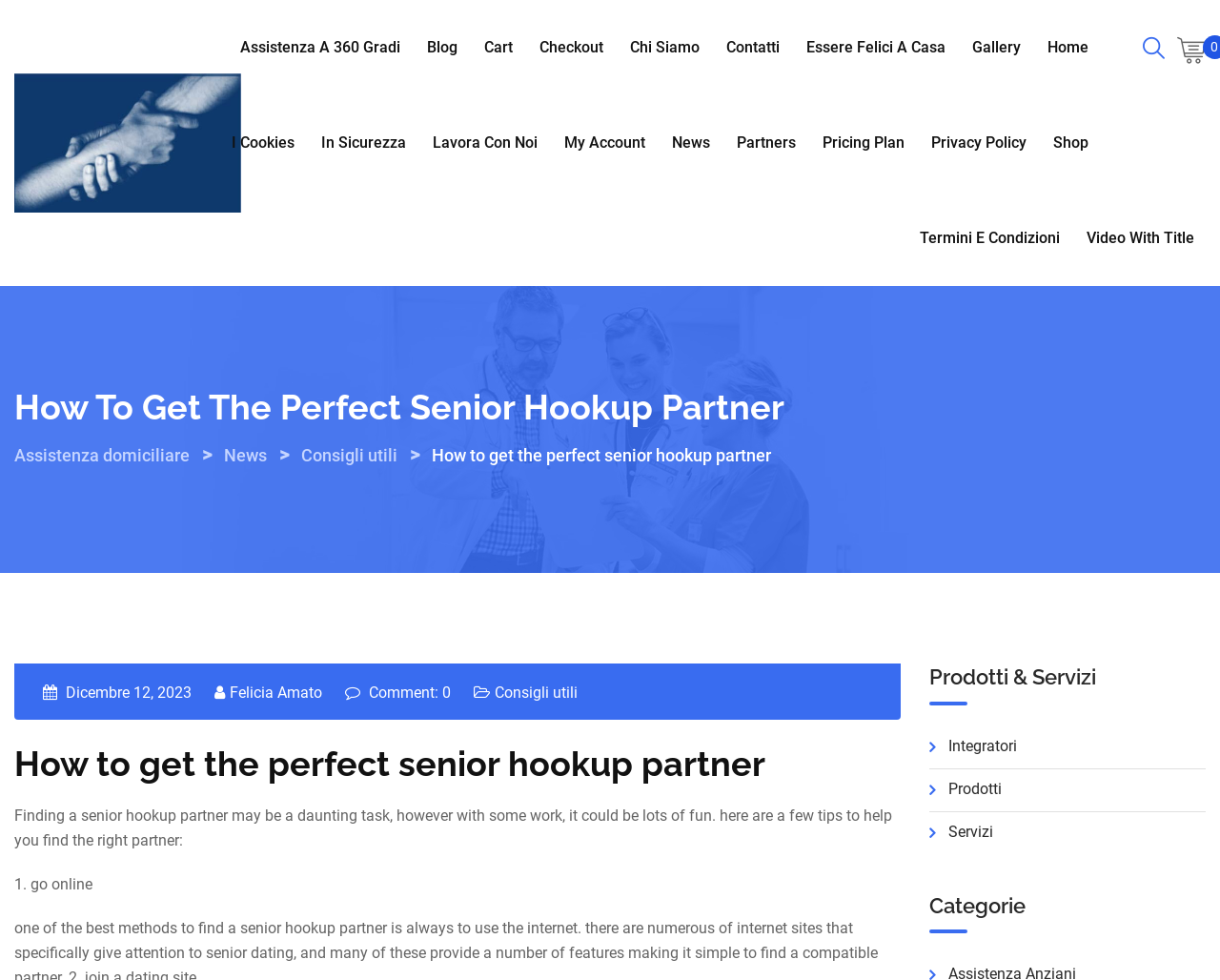Please give a one-word or short phrase response to the following question: 
Who wrote the article on this webpage?

Felicia Amato